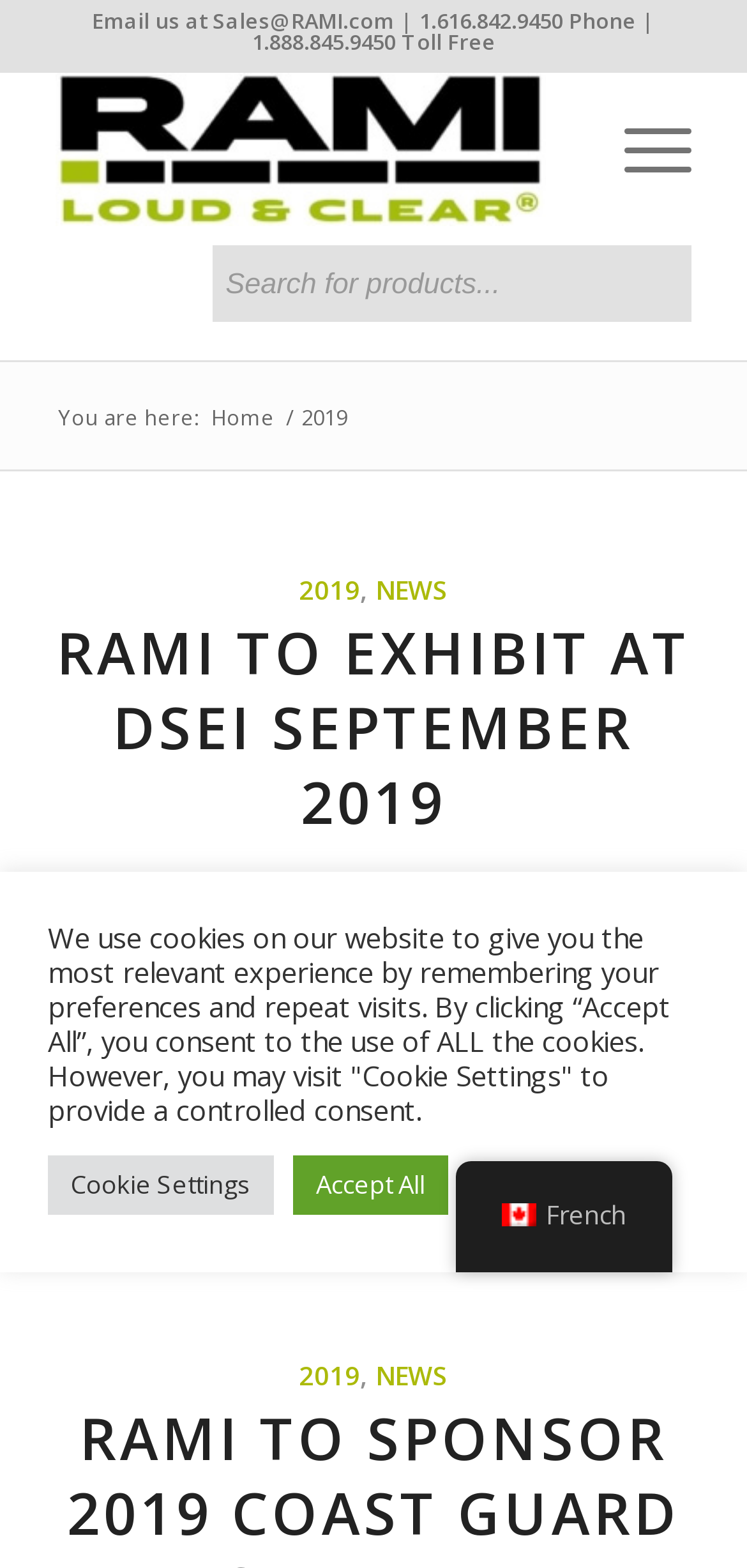What is the title of the latest article?
From the details in the image, answer the question comprehensively.

I found the title of the latest article by looking at the main content section of the webpage, where the article is displayed. The title is 'RAMI TO EXHIBIT AT DSEI SEPTEMBER 2019', which is a link that can be clicked to read more.